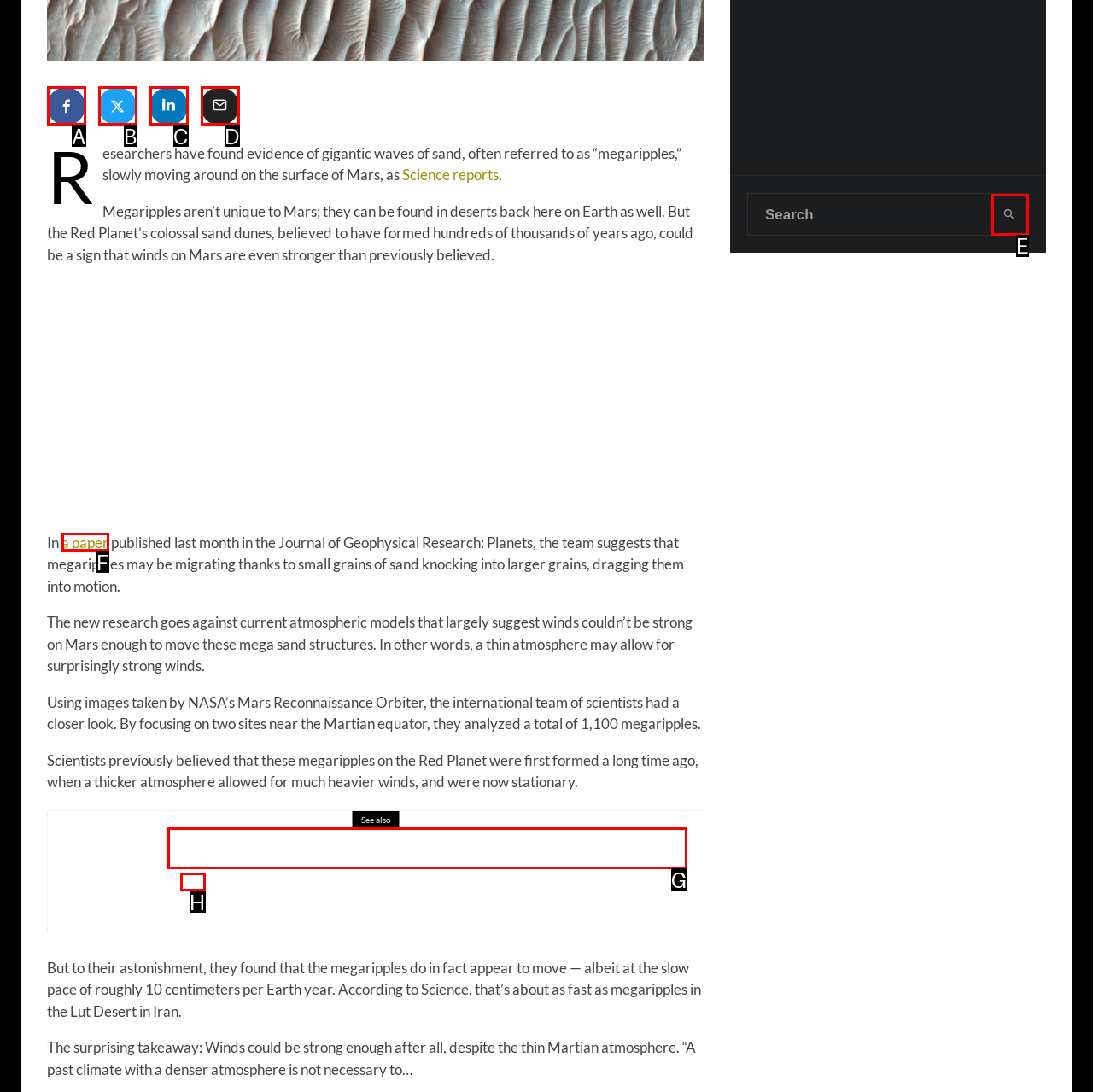Pinpoint the HTML element that fits the description: aria-label="Share"
Answer by providing the letter of the correct option.

A